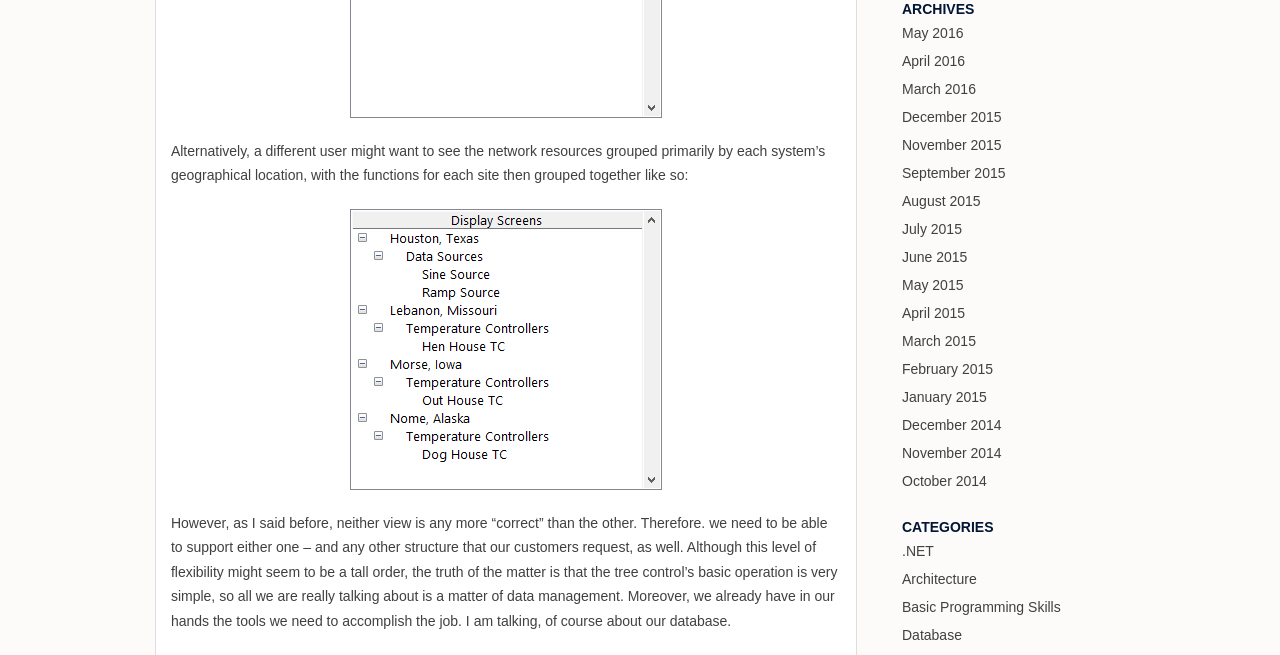Please give a concise answer to this question using a single word or phrase: 
What is the relationship between the two views mentioned in the text?

Equal importance